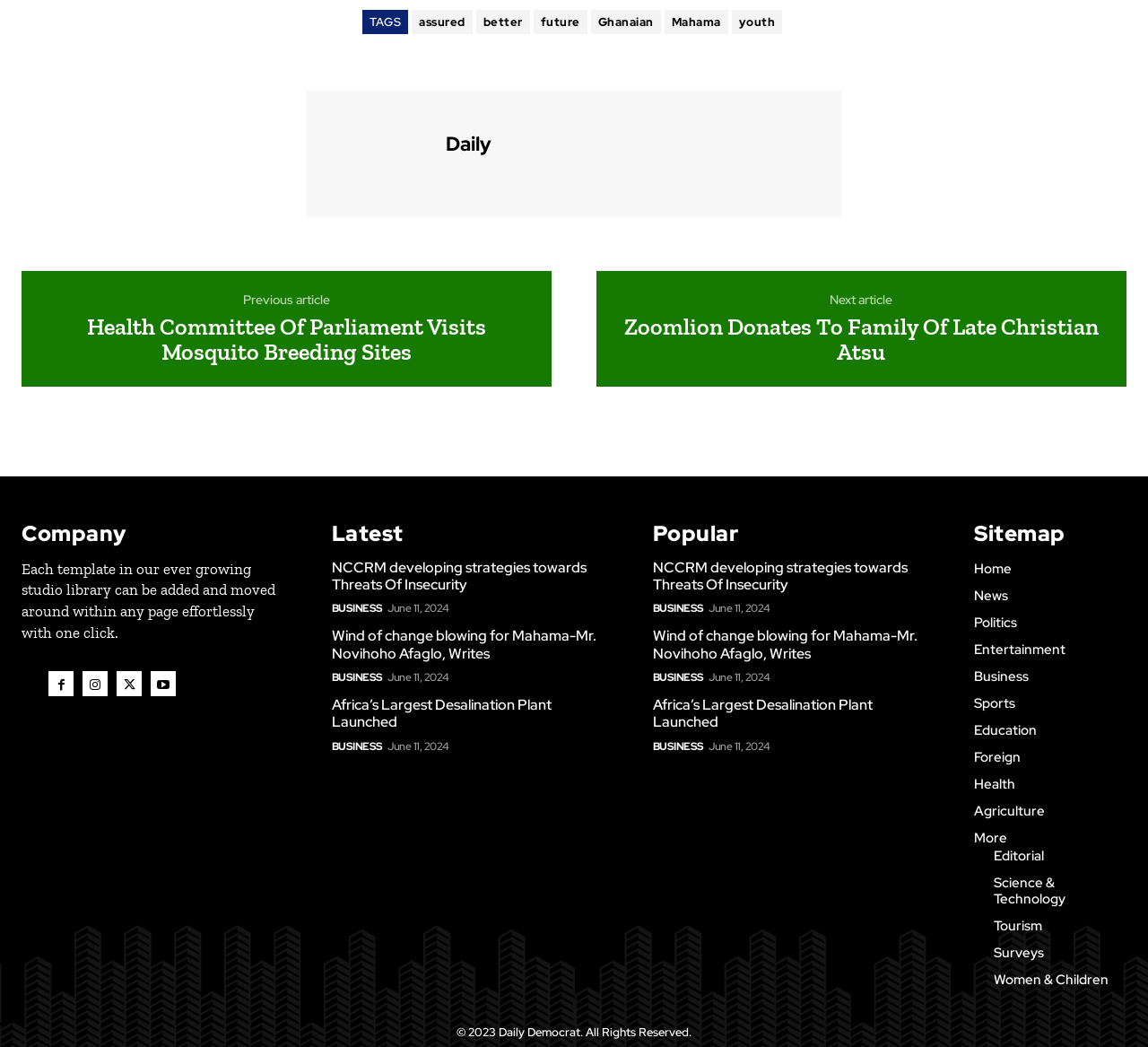Give a concise answer of one word or phrase to the question: 
What is the date of the article 'Africa’s Largest Desalination Plant Launched'?

June 11, 2024